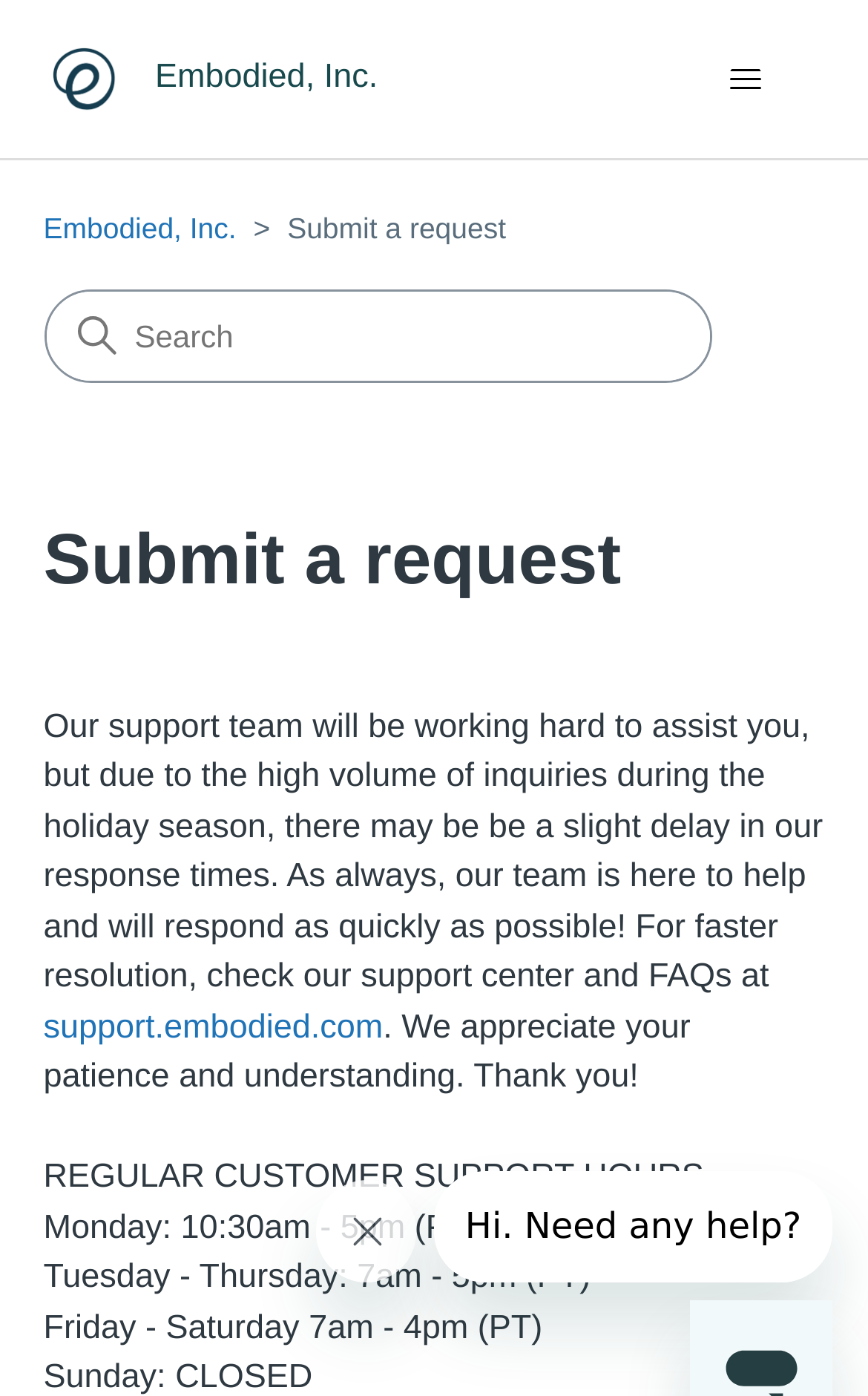Respond to the following question with a brief word or phrase:
What are the regular customer support hours on Monday?

10:30am - 5pm (PT)